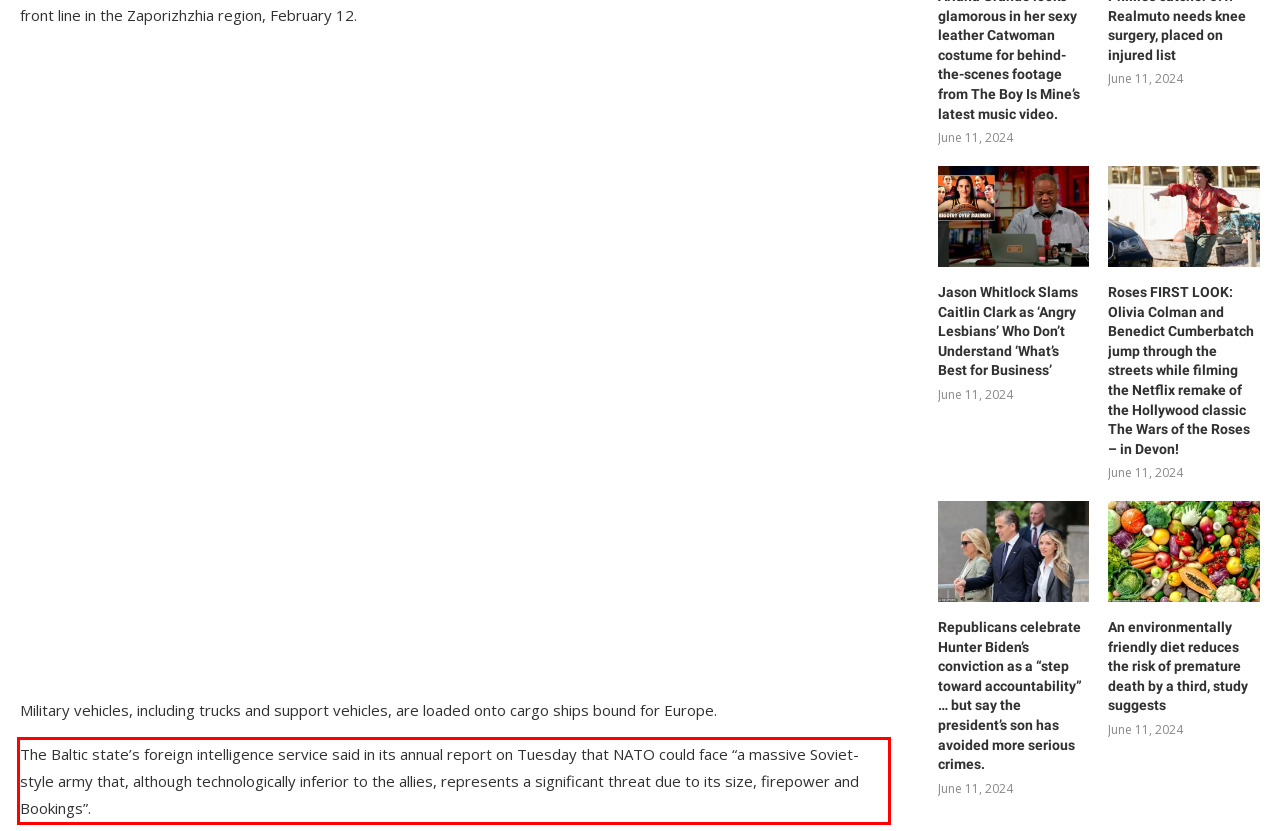Using the webpage screenshot, recognize and capture the text within the red bounding box.

The Baltic state’s foreign intelligence service said in its annual report on Tuesday that NATO could face “a massive Soviet-style army that, although technologically inferior to the allies, represents a significant threat due to its size, firepower and Bookings”.